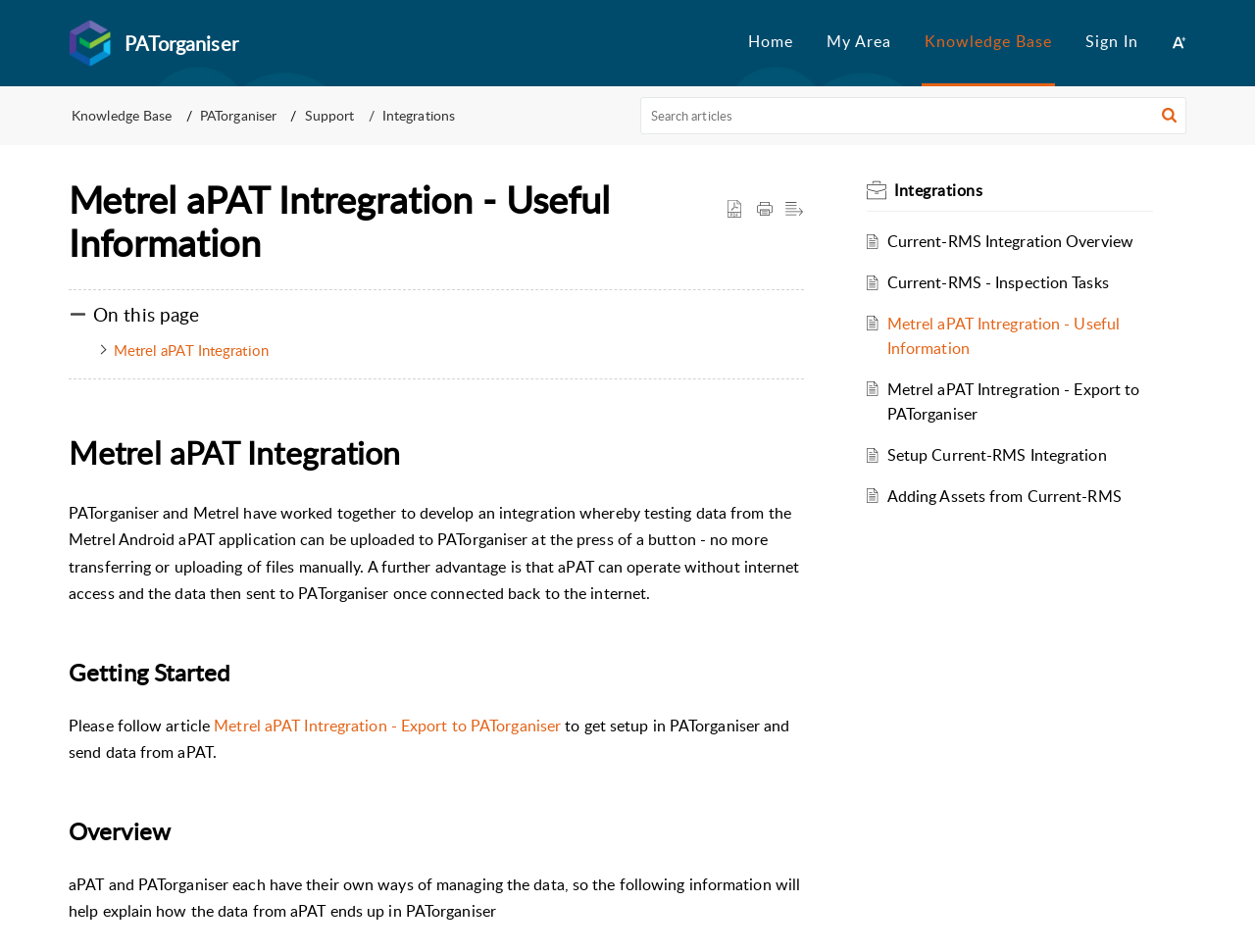Find the bounding box coordinates of the element you need to click on to perform this action: 'Read Metrel aPAT Integration'. The coordinates should be represented by four float values between 0 and 1, in the format [left, top, right, bottom].

[0.09, 0.355, 0.214, 0.38]